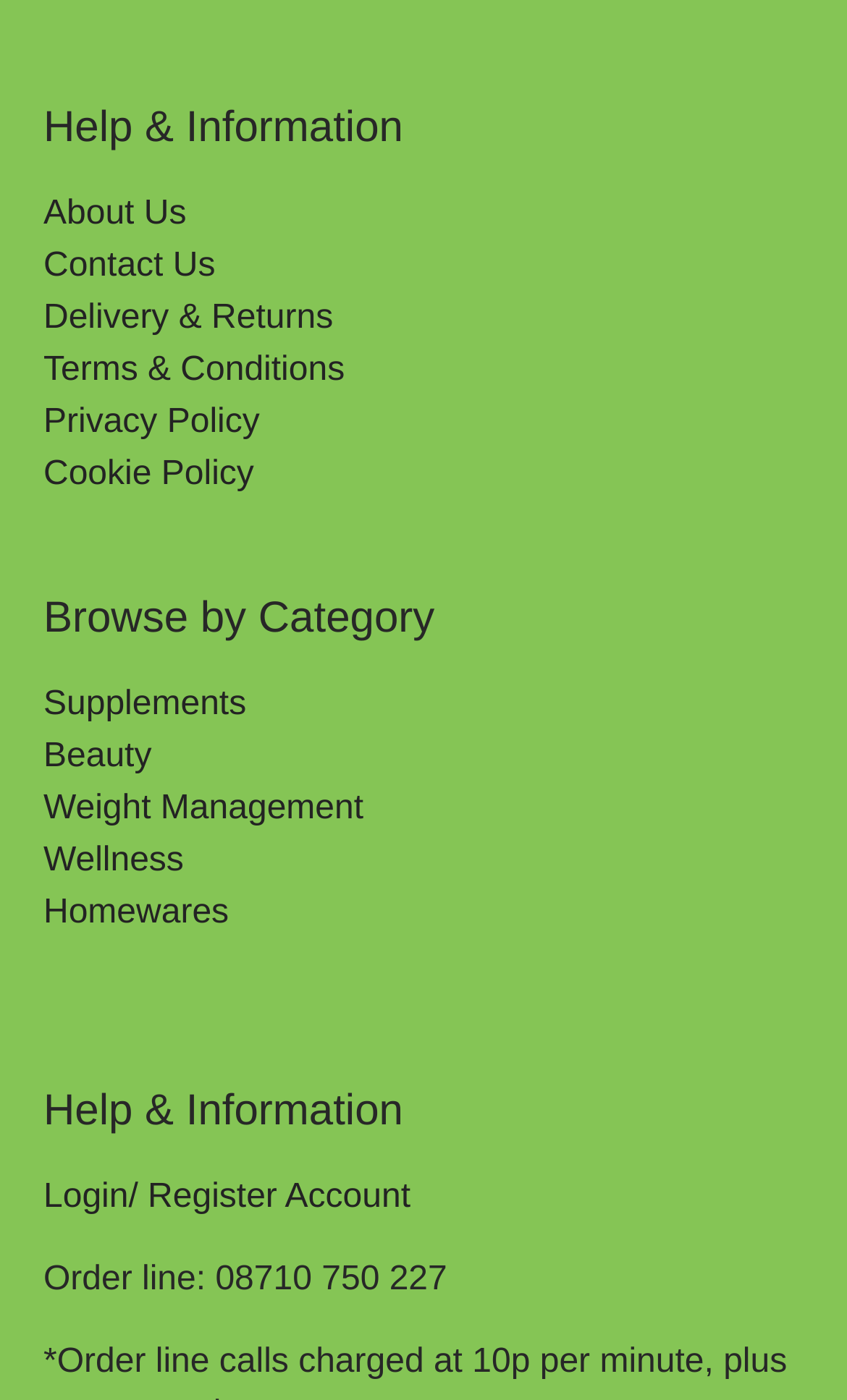Given the description of the UI element: "Cookie Policy", predict the bounding box coordinates in the form of [left, top, right, bottom], with each value being a float between 0 and 1.

[0.051, 0.325, 0.3, 0.352]